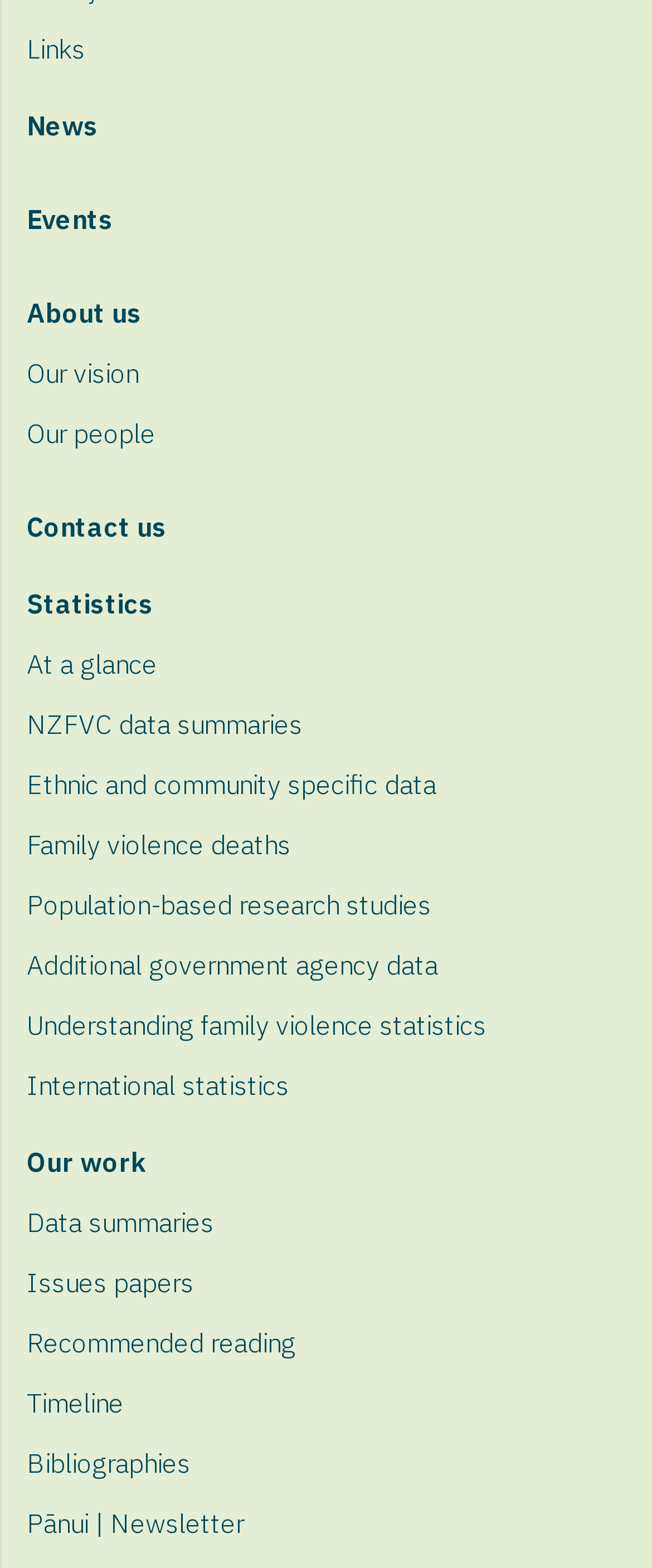Is the link 'Our vision' above or below the link 'About us'?
Please give a detailed and thorough answer to the question, covering all relevant points.

By comparing the y1 and y2 coordinates of the bounding boxes of the two links, I found that the link 'Our vision' has a y1 coordinate of 0.218, which is greater than the y1 coordinate of 0.18 of the link 'About us', indicating that 'Our vision' is below 'About us'.